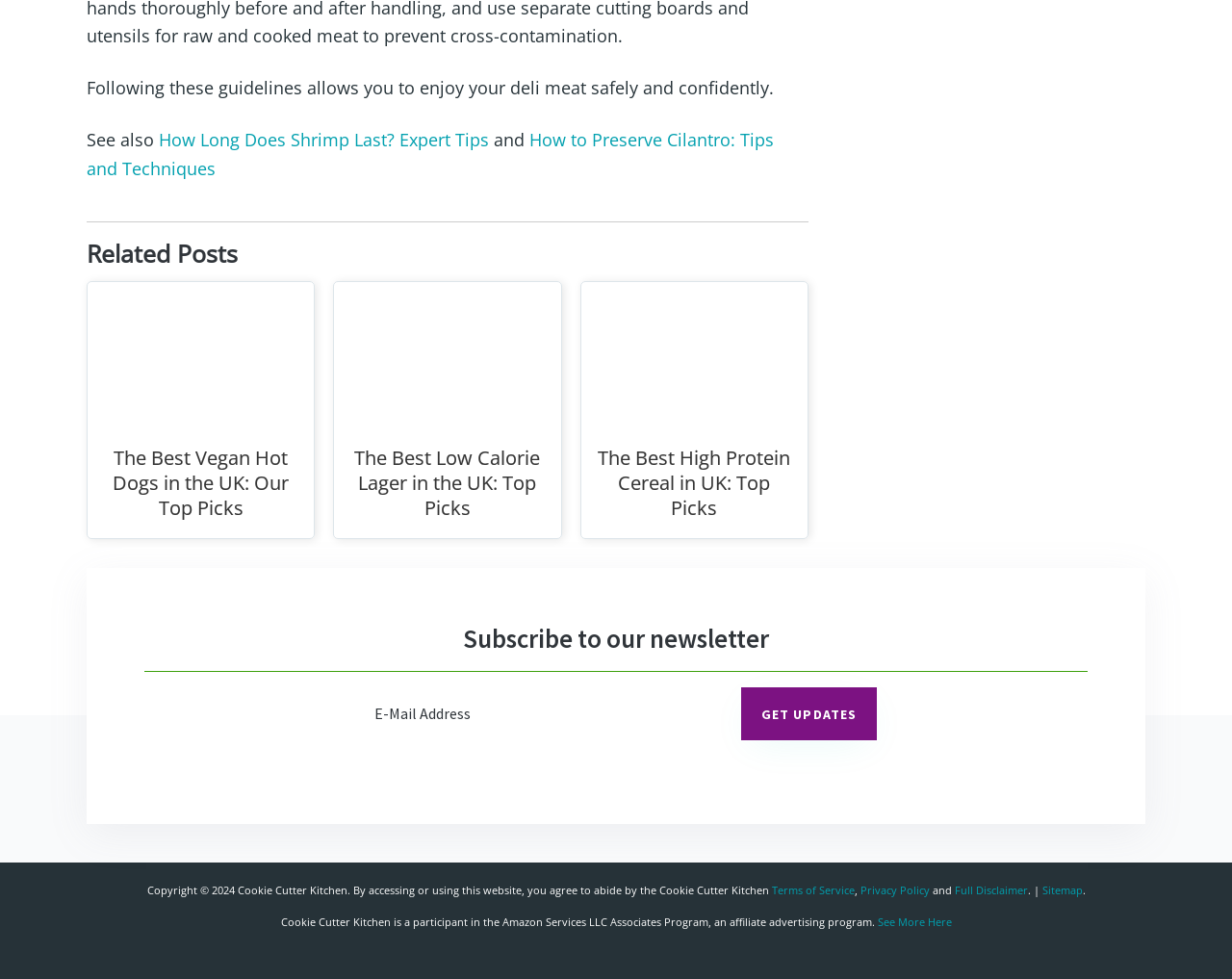What is the name of the website?
Please provide a full and detailed response to the question.

The website's name is mentioned in the footer section, where it says 'Copyright © 2024 Cookie Cutter Kitchen'.